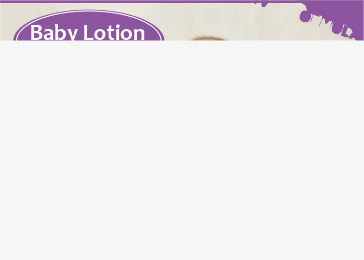Look at the image and write a detailed answer to the question: 
What is the purpose of the baby lotion?

The caption states that Skin Venture's baby lotion aims to nourish and protect, which implies that the purpose of the baby lotion is to provide care and safety to delicate baby skin.